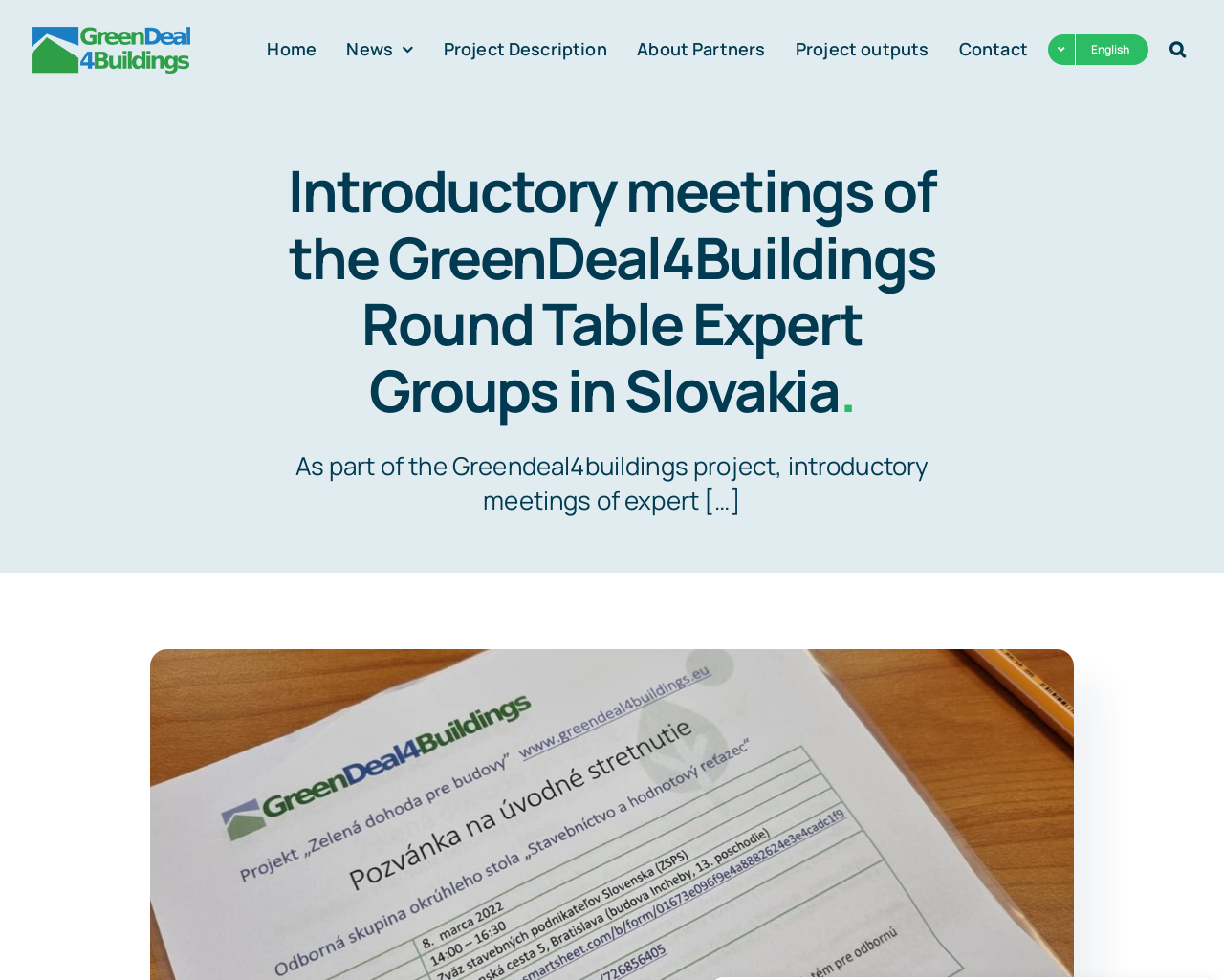Provide your answer in one word or a succinct phrase for the question: 
What language is the webpage in?

English